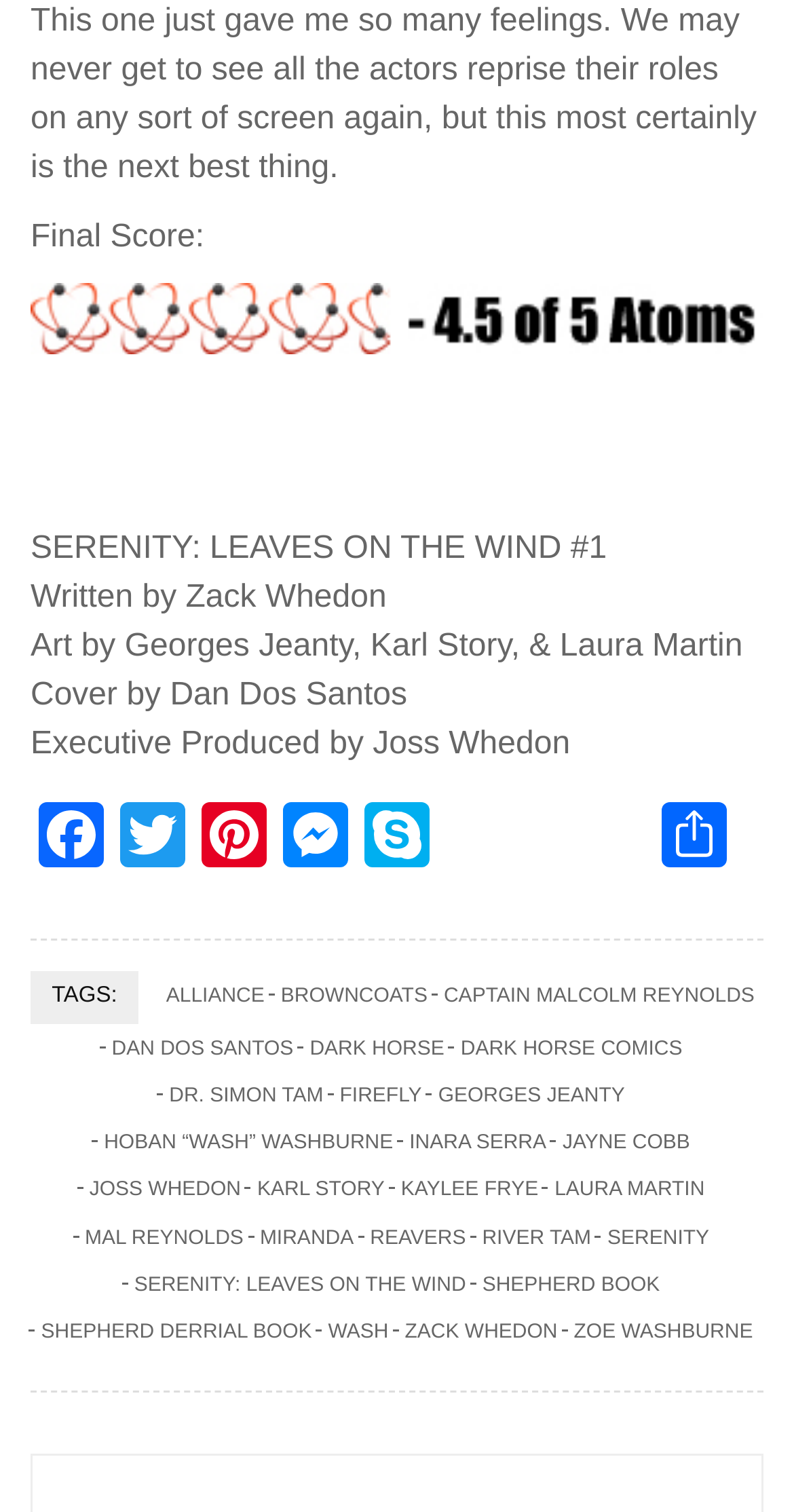Pinpoint the bounding box coordinates for the area that should be clicked to perform the following instruction: "Learn more about Joss Whedon".

[0.105, 0.775, 0.311, 0.802]